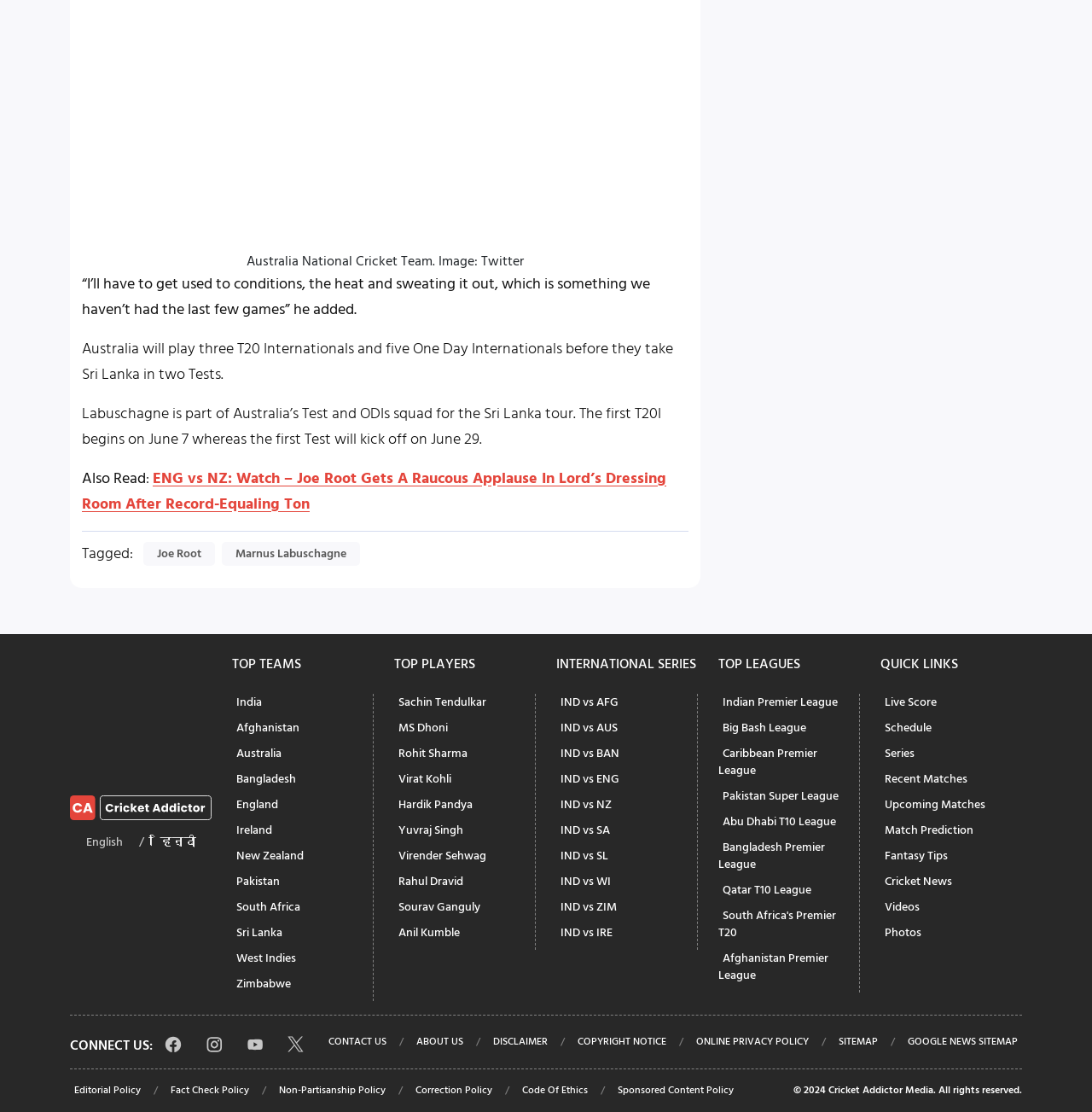What is the language of the website?
Give a single word or phrase as your answer by examining the image.

English